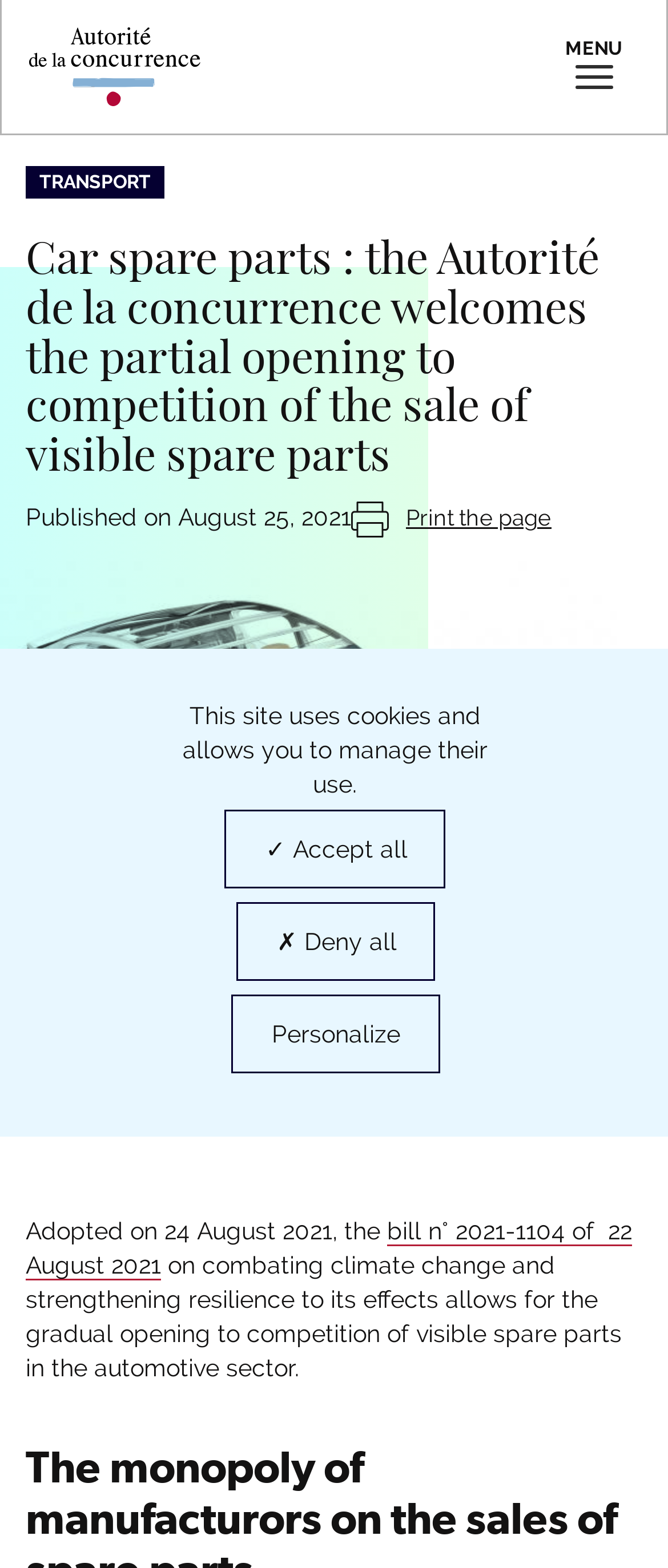Summarize the webpage with a detailed and informative caption.

The webpage is about the Autorité de la concurrence's stance on car spare parts, specifically the partial opening to competition of the sale of visible spare parts. 

At the top left corner, there is a link to skip to the main content. Next to it, on the same horizontal level, is a link to the Autorité de la concurrence, accompanied by an image with the same name. 

On the top right corner, there is a button labeled "MENU". 

Below the top section, there is a header section that spans the entire width of the page. Within this section, there is a link to "TRANSPORT" on the left side, and a heading that summarizes the main topic of the webpage, which is about the Autorité de la concurrence's stance on car spare parts. 

Further down, there is a footer section that also spans the entire width of the page. Within this section, there is a text indicating the publication date of August 25, 2021, on the left side, and a link to print the page on the right side, accompanied by a small image. 

In the main content area, there are four paragraphs of text. The first paragraph starts with "Adopted on 24 August 2021, the" and continues to describe a bill related to combating climate change. The second paragraph is a link to the bill, and the third paragraph continues to describe the bill's effects on the automotive sector. The fourth paragraph explains the gradual opening to competition of visible spare parts in the automotive sector. 

Near the bottom of the page, there is a notification about the site's use of cookies, with three buttons to manage their use: "✓ Accept all", "✗ Deny all", and "Personalize".